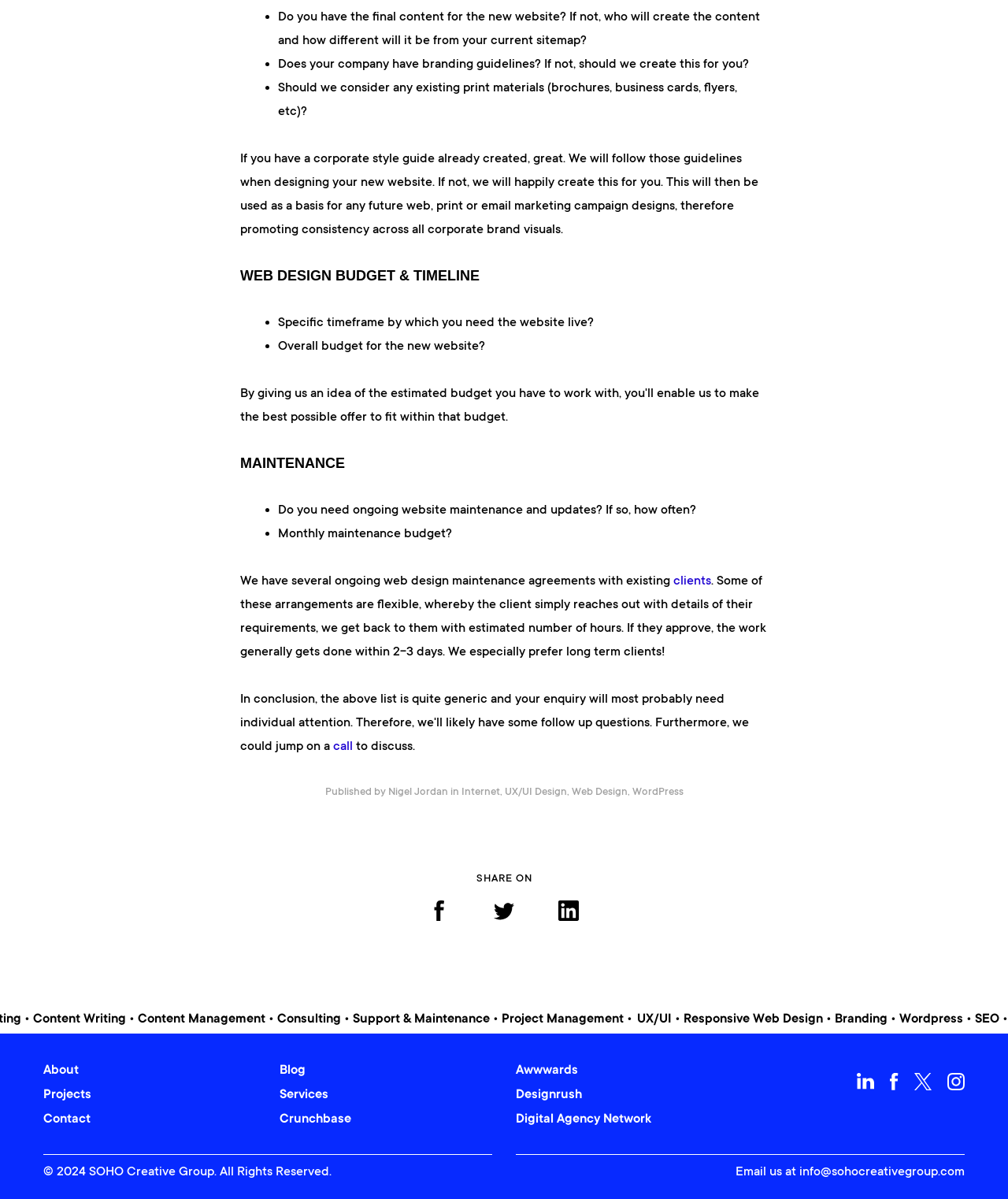Please specify the bounding box coordinates of the element that should be clicked to execute the given instruction: 'Click to discuss'. Ensure the coordinates are four float numbers between 0 and 1, expressed as [left, top, right, bottom].

[0.33, 0.616, 0.35, 0.628]